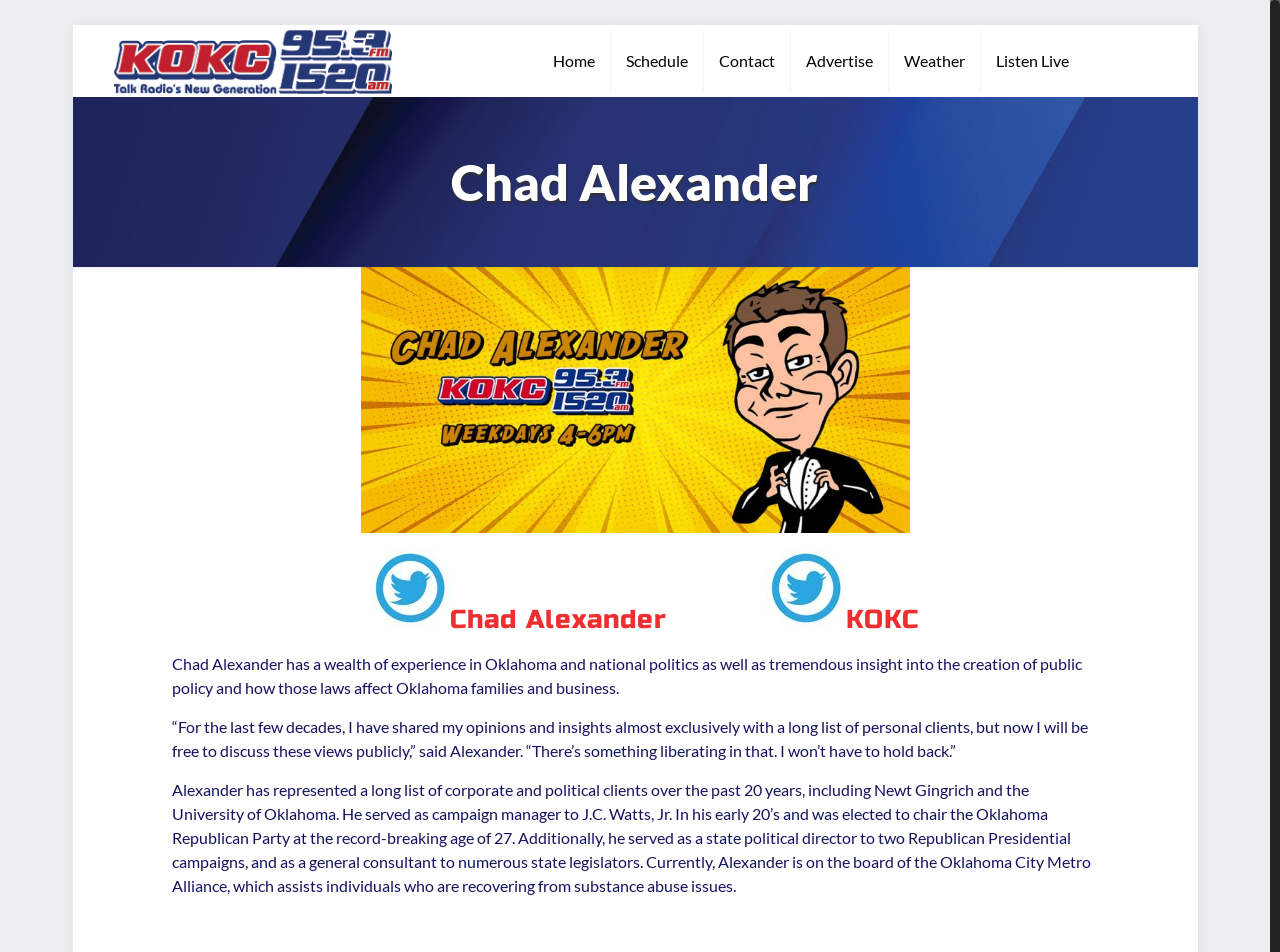Who did Chad Alexander serve as campaign manager to?
Give a single word or phrase answer based on the content of the image.

J.C. Watts, Jr.